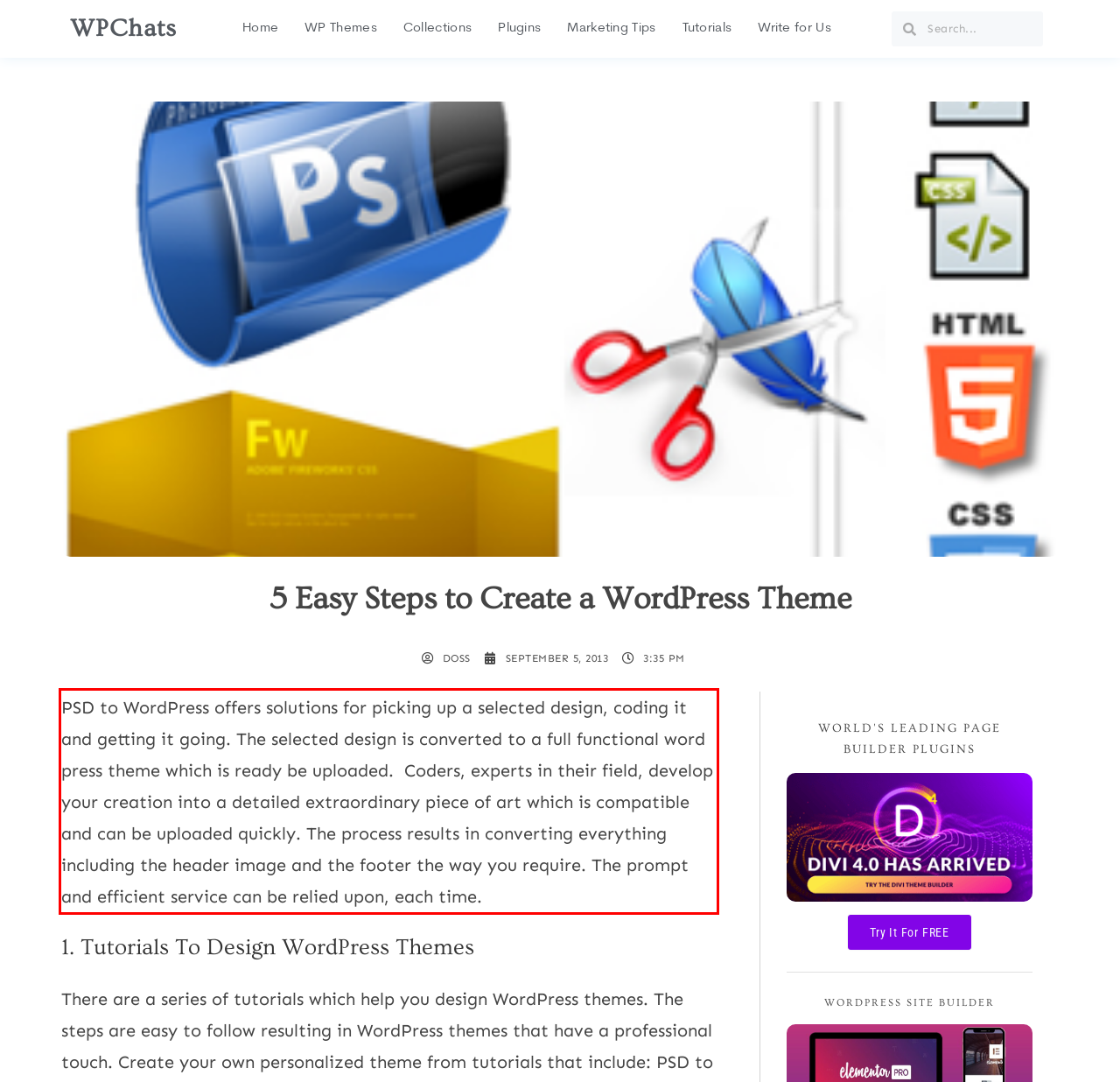From the provided screenshot, extract the text content that is enclosed within the red bounding box.

PSD to WordPress offers solutions for picking up a selected design, coding it and getting it going. The selected design is converted to a full functional word press theme which is ready be uploaded. Coders, experts in their field, develop your creation into a detailed extraordinary piece of art which is compatible and can be uploaded quickly. The process results in converting everything including the header image and the footer the way you require. The prompt and efficient service can be relied upon, each time.